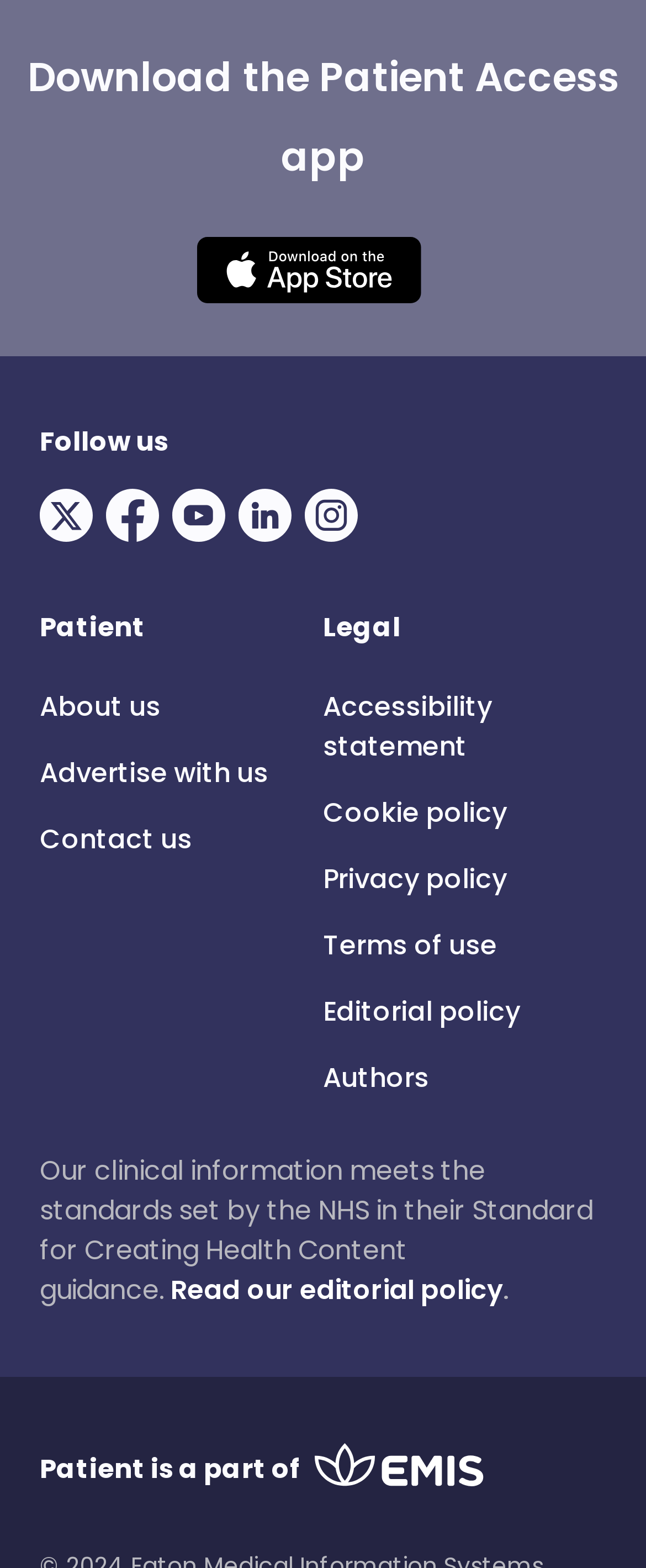What is the standard for creating health content?
Please give a detailed answer to the question using the information shown in the image.

The webpage has a text 'Our clinical information meets the standards set by the NHS in their Standard for Creating Health Content guidance.' which suggests that the standard for creating health content is the NHS Standard.